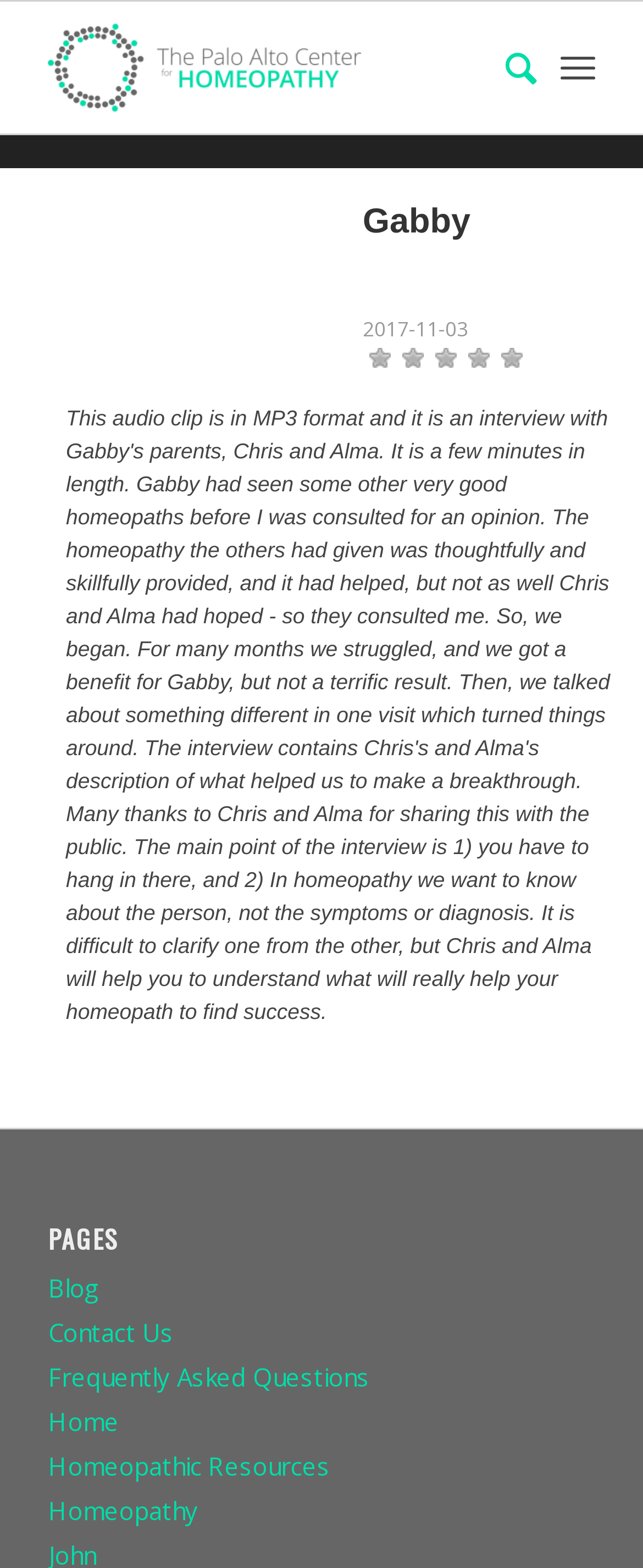Find the bounding box coordinates of the clickable element required to execute the following instruction: "view frequently asked questions". Provide the coordinates as four float numbers between 0 and 1, i.e., [left, top, right, bottom].

[0.075, 0.868, 0.575, 0.889]